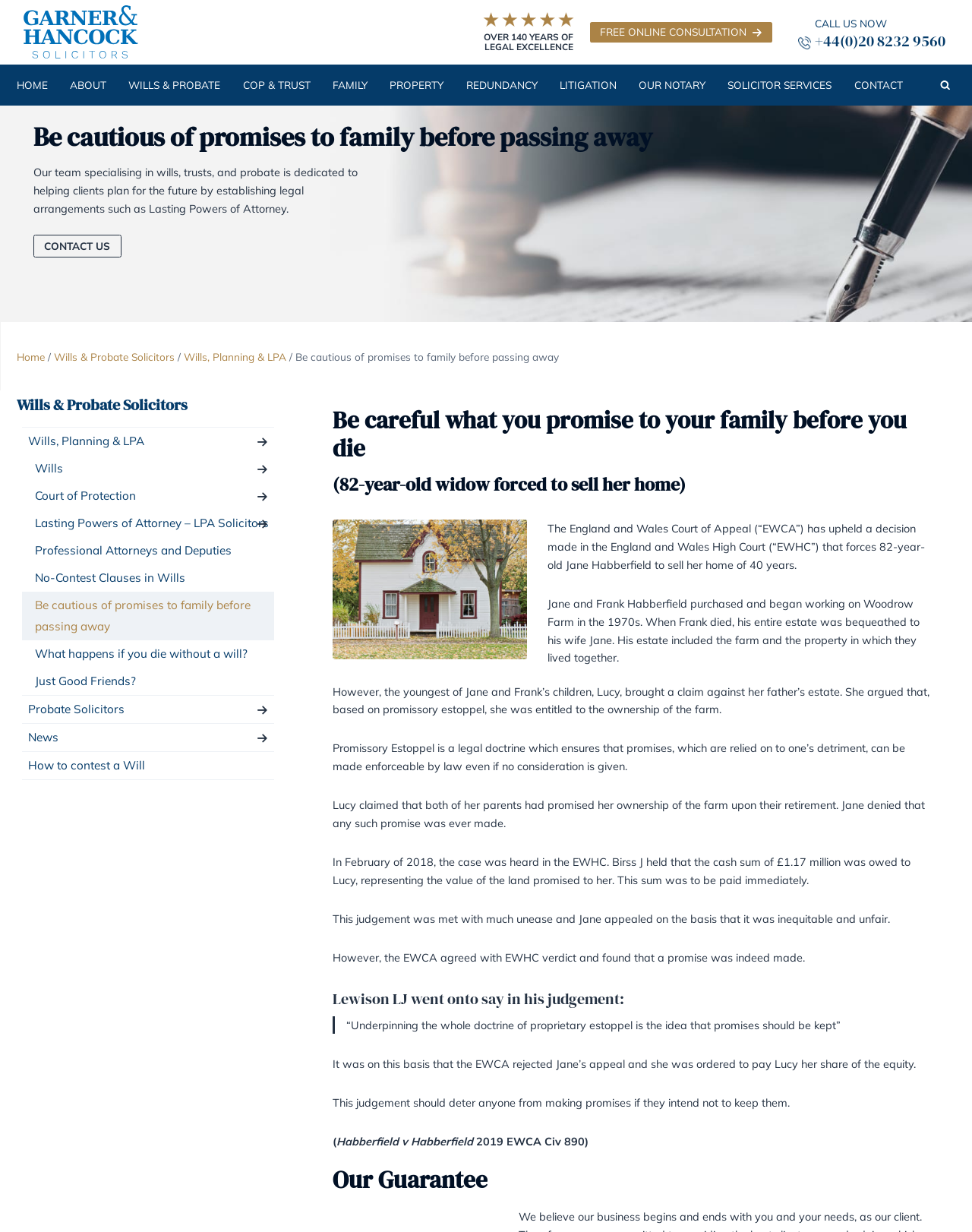What is the name of the law firm?
From the image, respond using a single word or phrase.

Garner & Hancock Solicitors